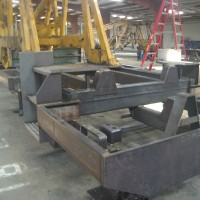Depict the image with a detailed narrative.

The image showcases a heavy-duty frame extension designed for a Harsco Rail machine, specifically intended to convert a small cab into a large cab style 6700. The structure is made of robust metal components, featuring a modern industrial design that emphasizes both strength and functionality. In the background, you can see parts of the workshop environment, including cranes and a ladder, indicative of an active manufacturing or remanufacturing process. This particular frame extension appears ready for installation, illustrating the advanced remanufacturing techniques being utilized, ensuring that the machinery not only meets the original standards but also integrates modern enhancements for improved performance and reliability.